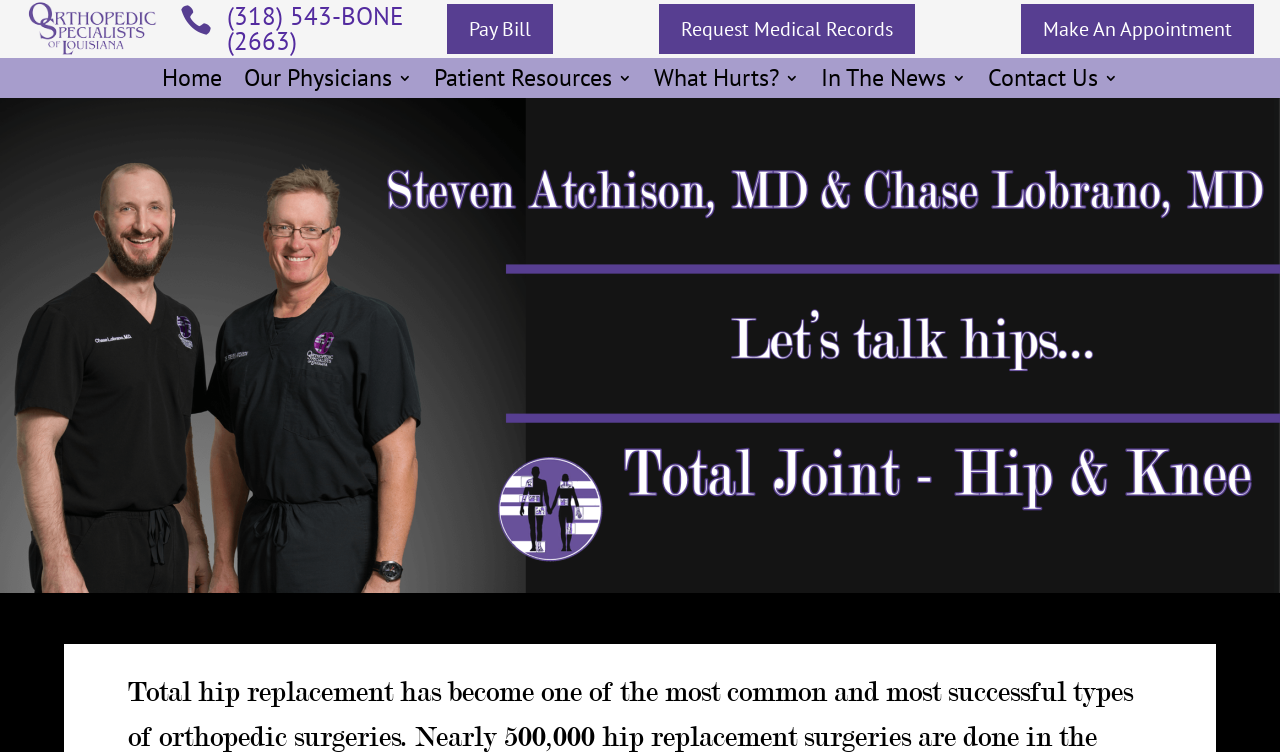Could you locate the bounding box coordinates for the section that should be clicked to accomplish this task: "View patient resources".

[0.339, 0.094, 0.494, 0.123]